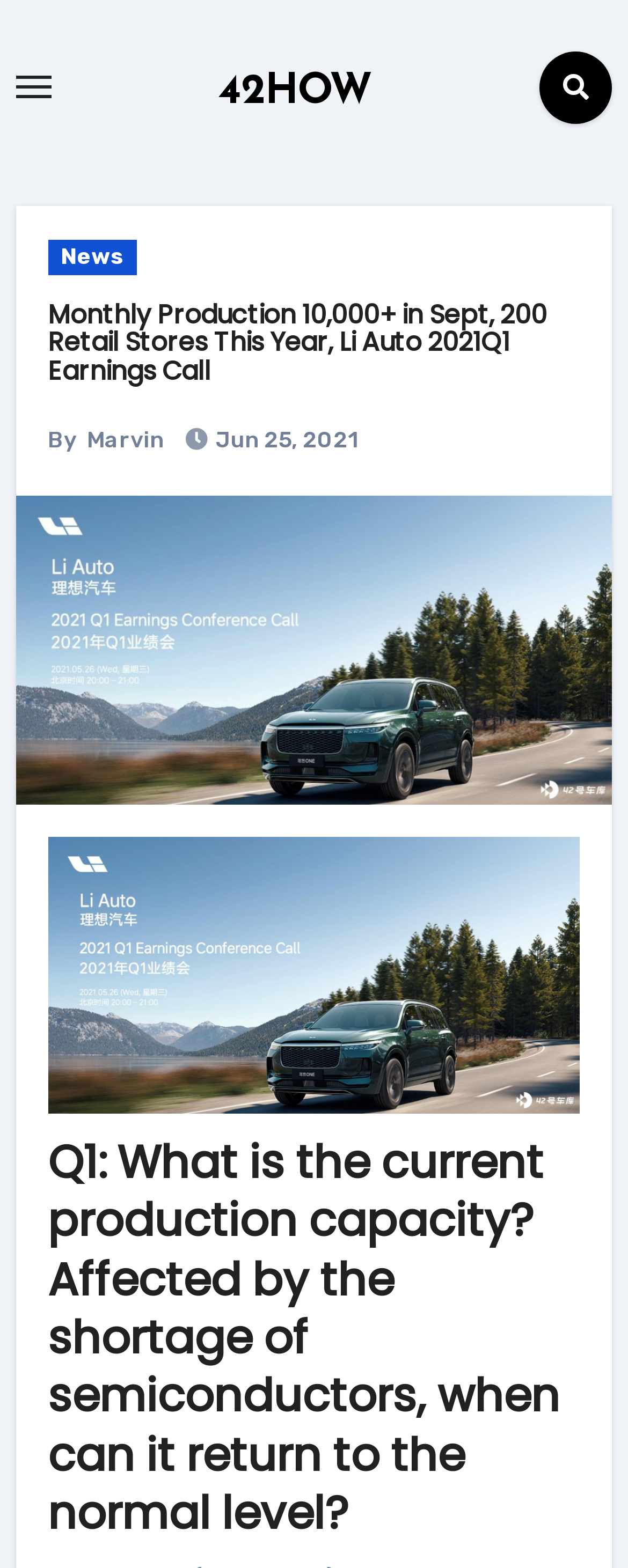Who is the author of this article?
Observe the image and answer the question with a one-word or short phrase response.

Marvin